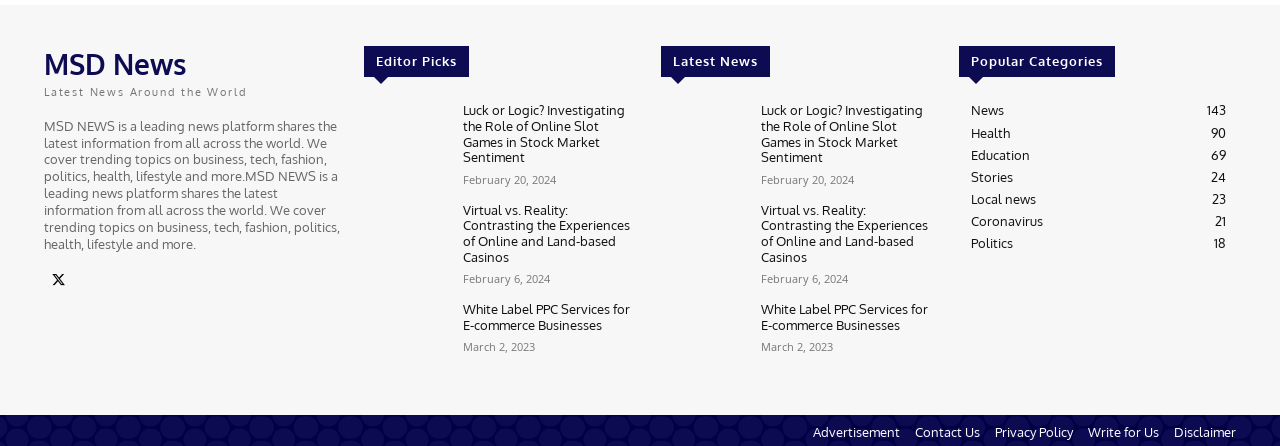Identify the bounding box for the UI element described as: "Local news23". The coordinates should be four float numbers between 0 and 1, i.e., [left, top, right, bottom].

[0.758, 0.428, 0.809, 0.464]